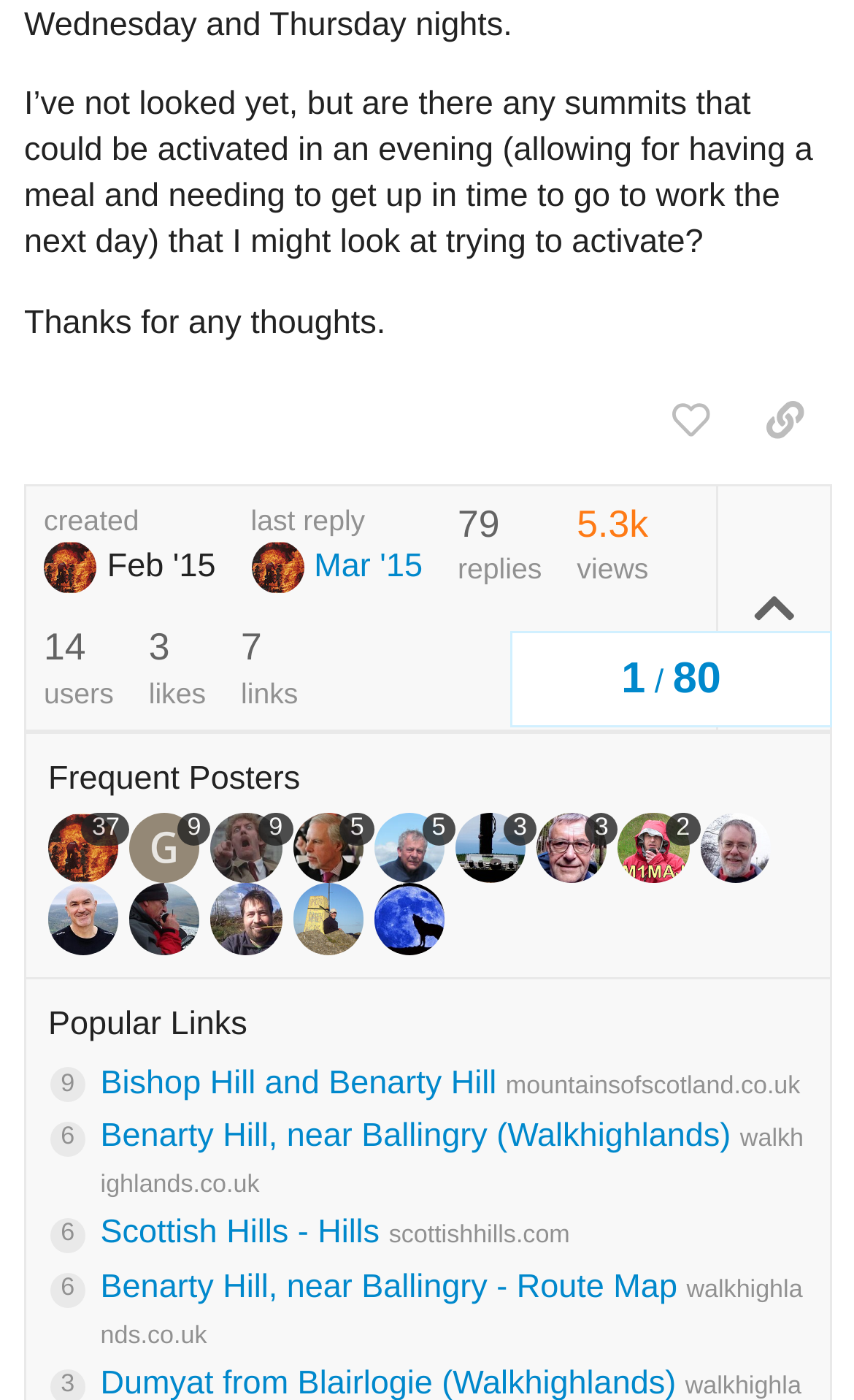Using the given description, provide the bounding box coordinates formatted as (top-left x, top-left y, bottom-right x, bottom-right y), with all values being floating point numbers between 0 and 1. Description: Engine Performance Enhancement

None